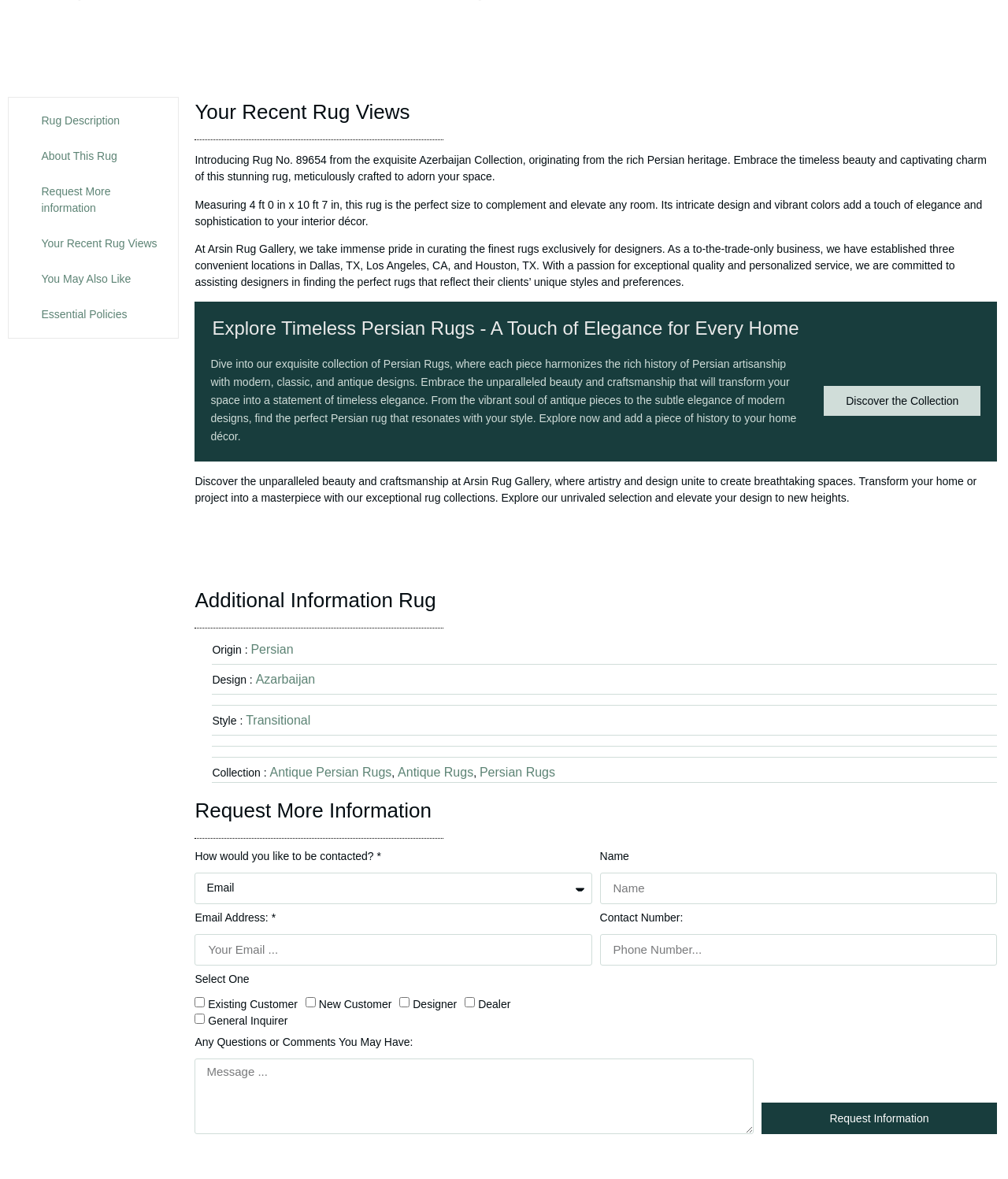What is the origin of the rug?
Based on the image, please offer an in-depth response to the question.

The origin of the rug can be found in the 'Additional Information' section, where it is stated that the rug originates from the 'Persian' heritage.